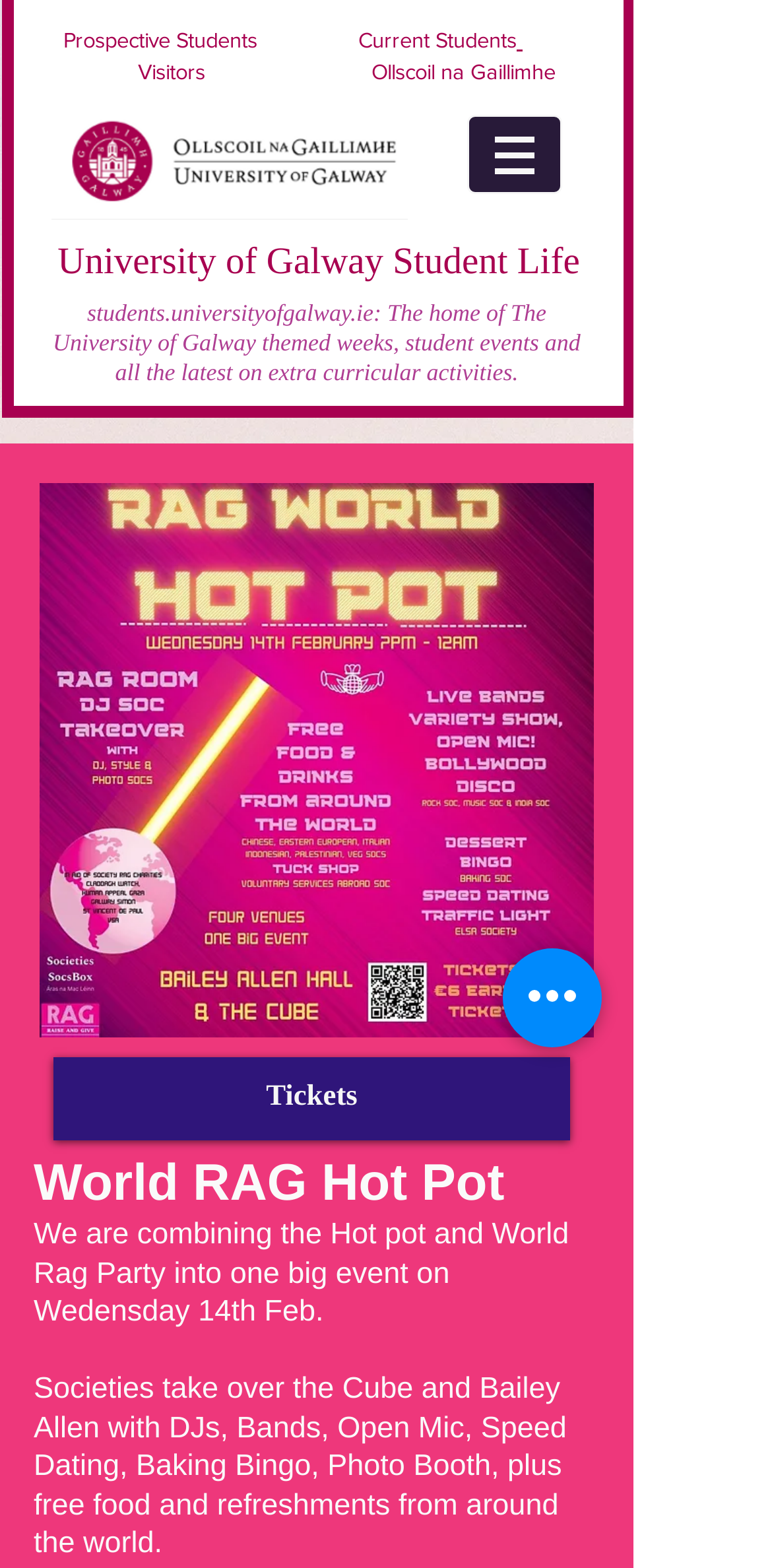Identify the bounding box of the HTML element described as: "Visitors".

[0.178, 0.038, 0.273, 0.053]